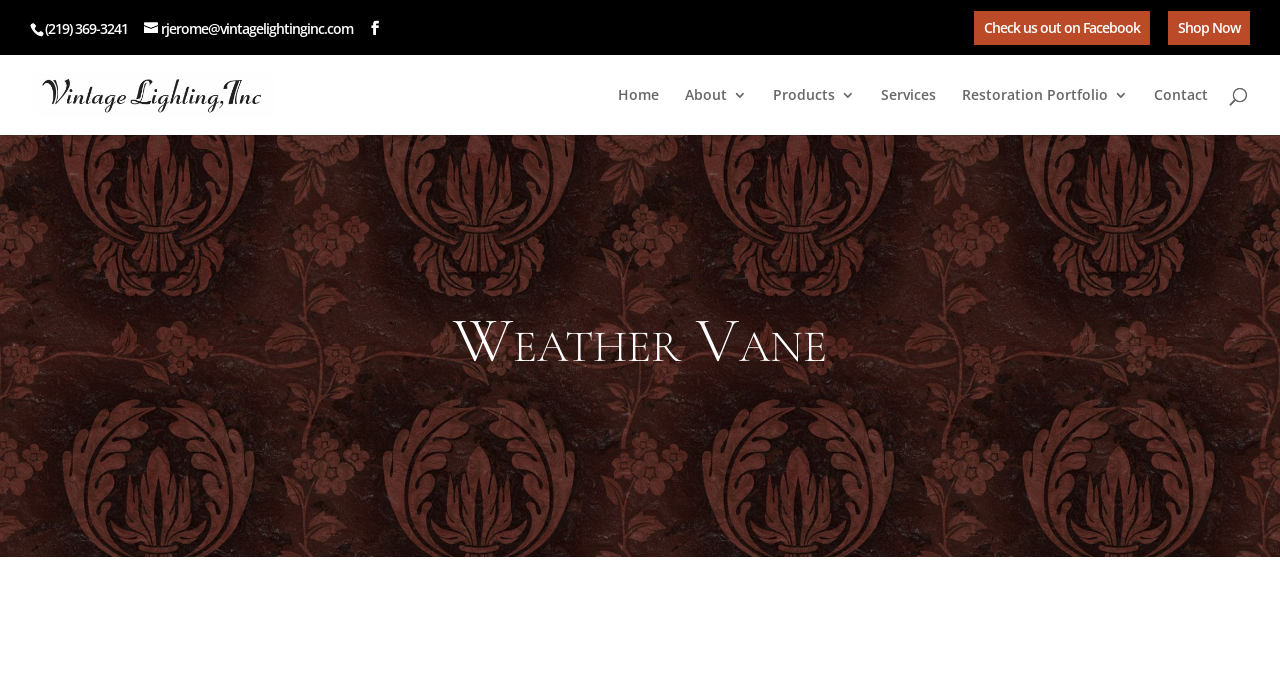Find the bounding box coordinates of the element I should click to carry out the following instruction: "Send an email".

[0.112, 0.027, 0.276, 0.056]